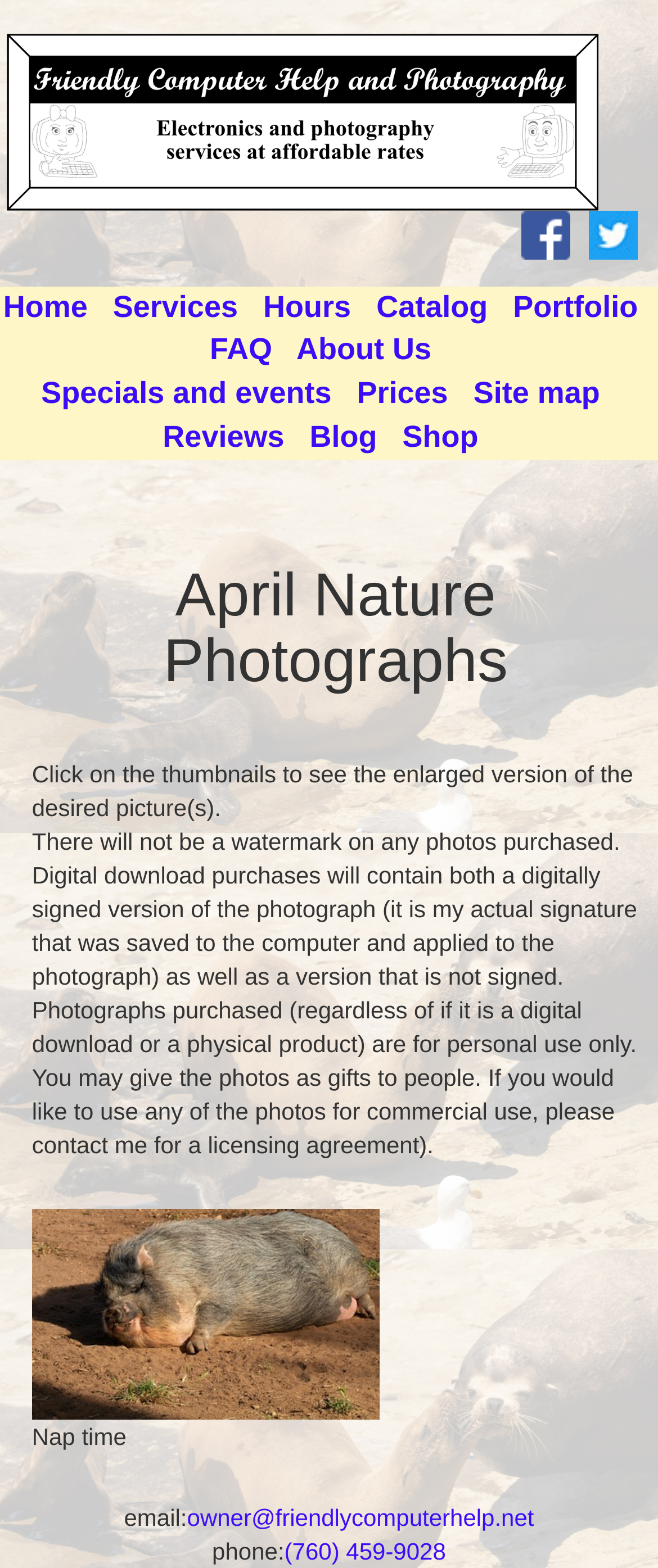Specify the bounding box coordinates of the area that needs to be clicked to achieve the following instruction: "View Portfolio".

[0.78, 0.185, 0.969, 0.206]